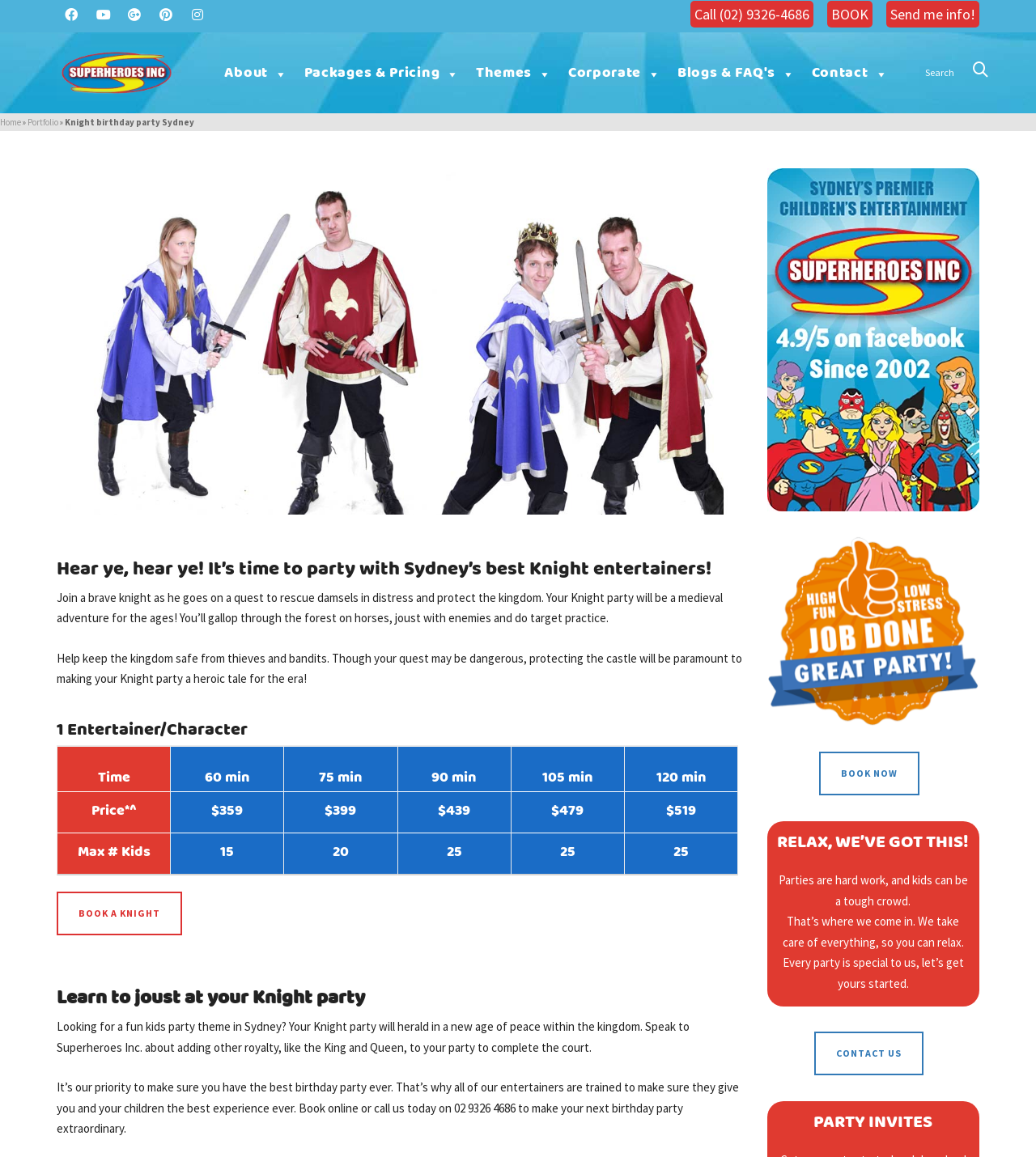Show the bounding box coordinates of the region that should be clicked to follow the instruction: "Click the 'BOOK' button."

[0.798, 0.001, 0.842, 0.024]